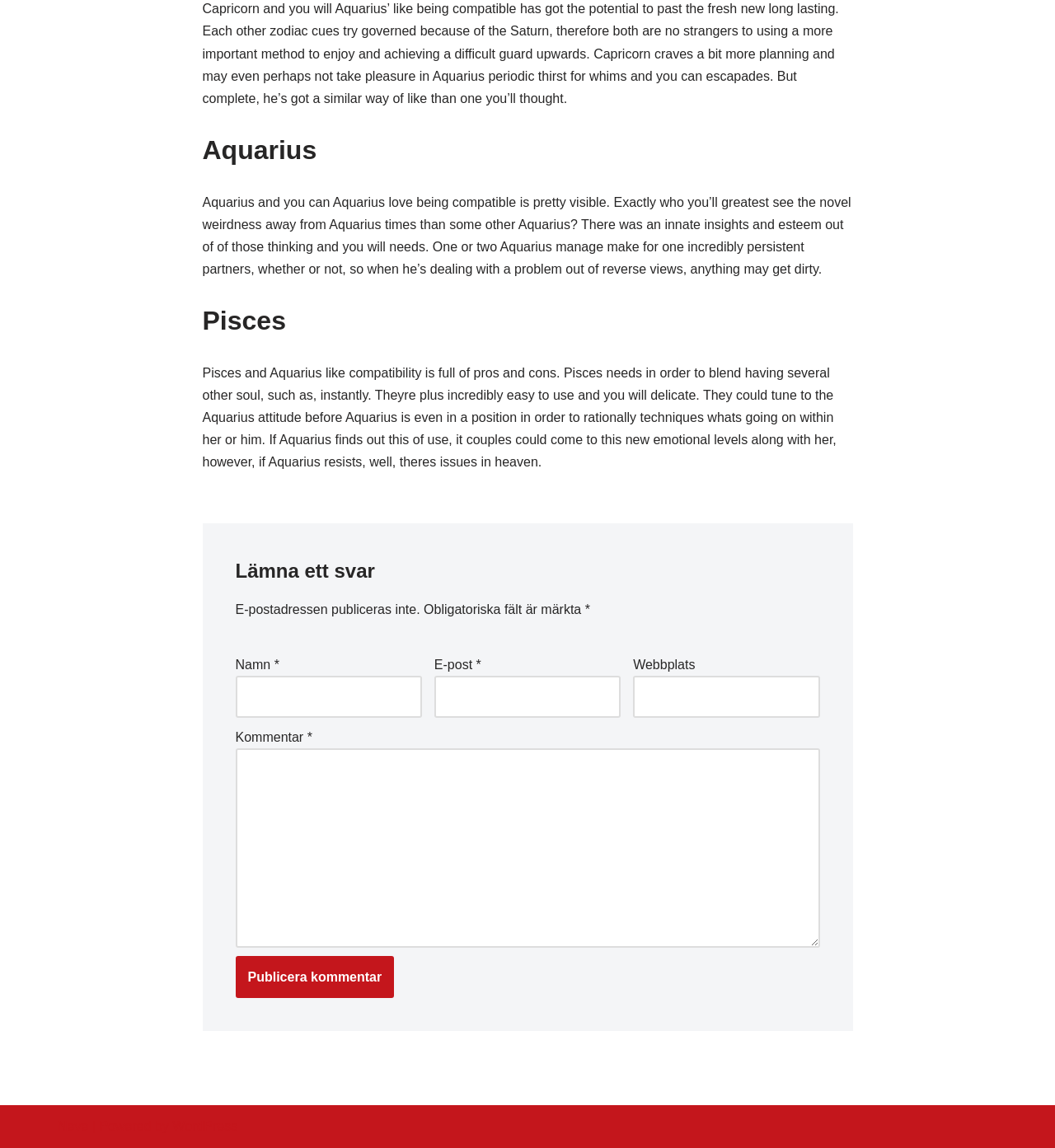Can you find the bounding box coordinates for the UI element given this description: "Neve"? Provide the coordinates as four float numbers between 0 and 1: [left, top, right, bottom].

[0.055, 0.975, 0.084, 0.987]